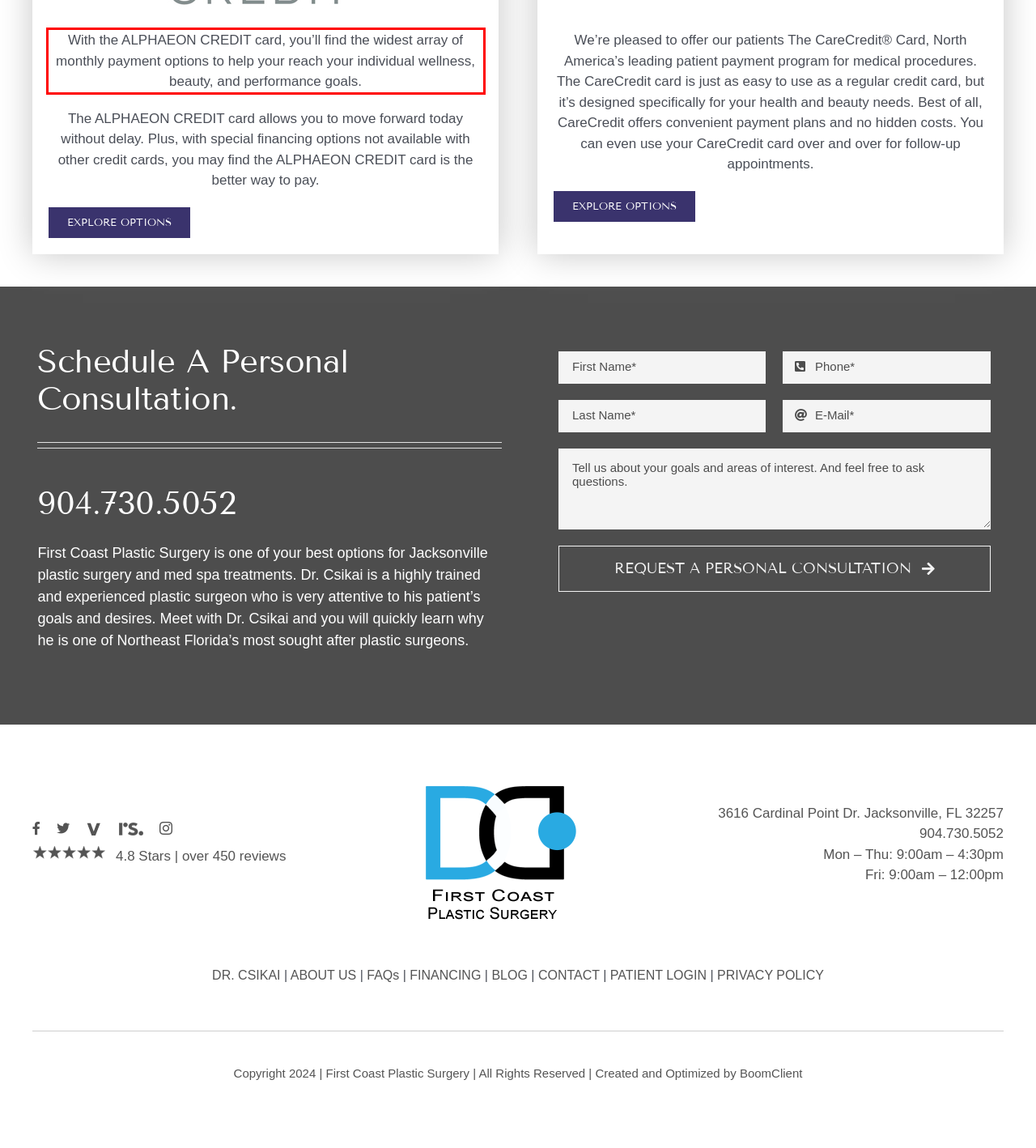You have a webpage screenshot with a red rectangle surrounding a UI element. Extract the text content from within this red bounding box.

With the ALPHAEON CREDIT card, you’ll find the widest array of monthly payment options to help your reach your individual wellness, beauty, and performance goals.